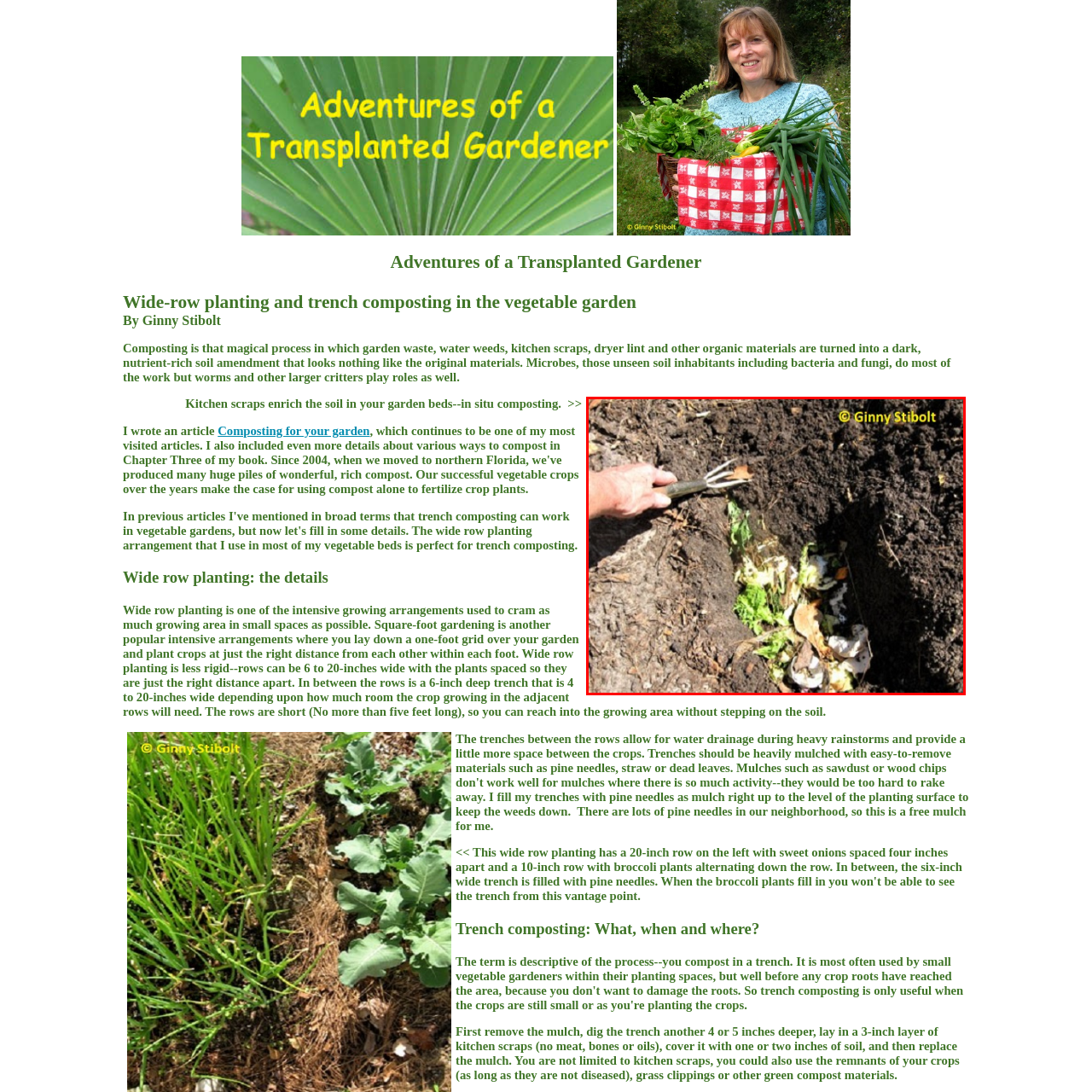Provide an in-depth description of the scene highlighted by the red boundary in the image.

The image depicts a hand using a gardening fork to turn over soil where kitchen scraps are being incorporated into the earth. The scraps, which include vegetable peels and other organic material, are visible within a trench in the dark, rich soil, illustrating the practice of in situ composting. This technique enriches garden beds by enhancing soil fertility with organic matter. The image is credited to Ginny Stibolt, who emphasizes the importance of using kitchen scraps for composting to promote healthier garden growth. Sunlight casts a warm glow over the scene, highlighting the textures of the soil and the scraps, making it a vivid representation of sustainable gardening practices.